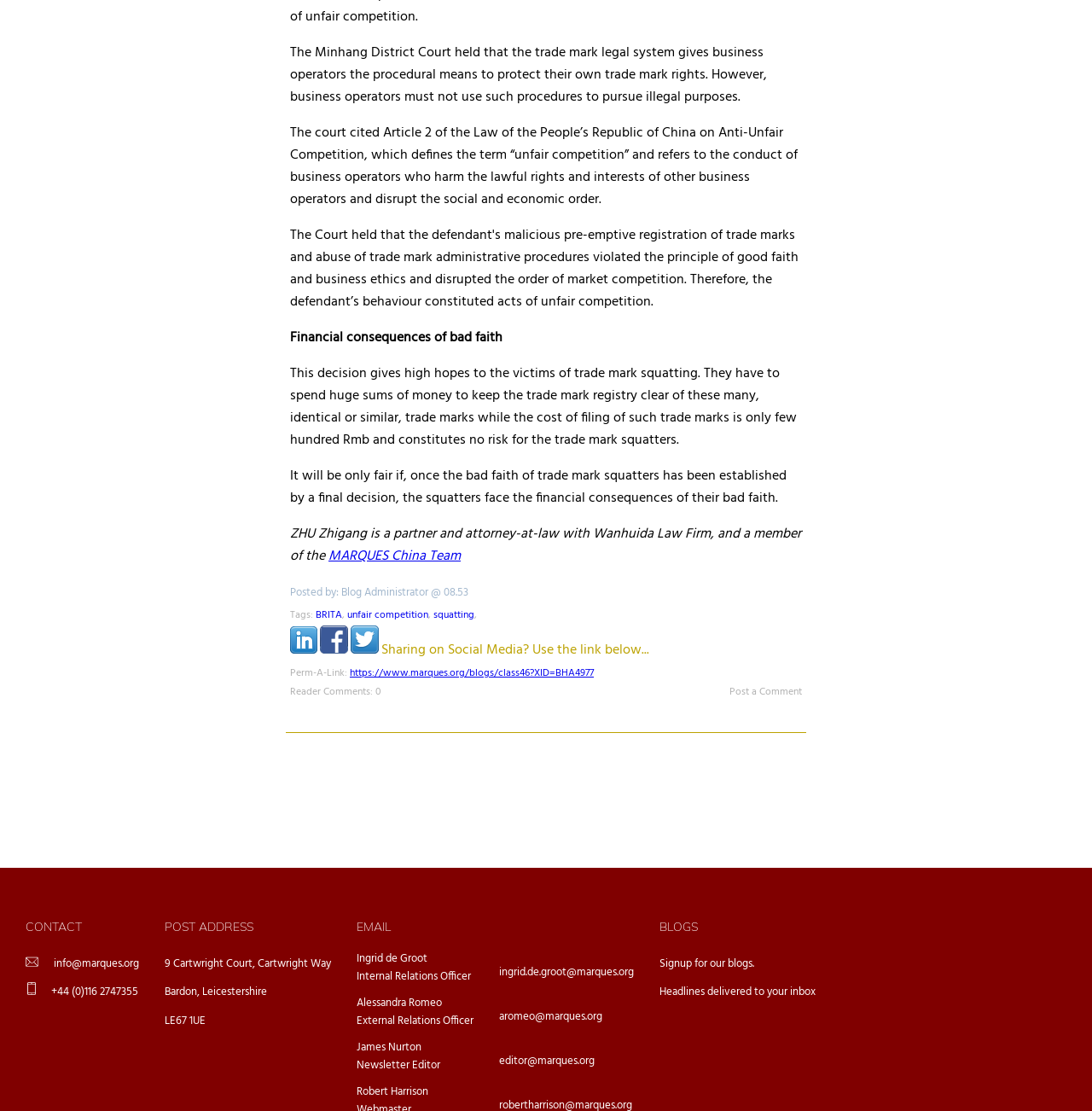Determine the coordinates of the bounding box that should be clicked to complete the instruction: "Read the post about RV tripping and SUP travels". The coordinates should be represented by four float numbers between 0 and 1: [left, top, right, bottom].

None